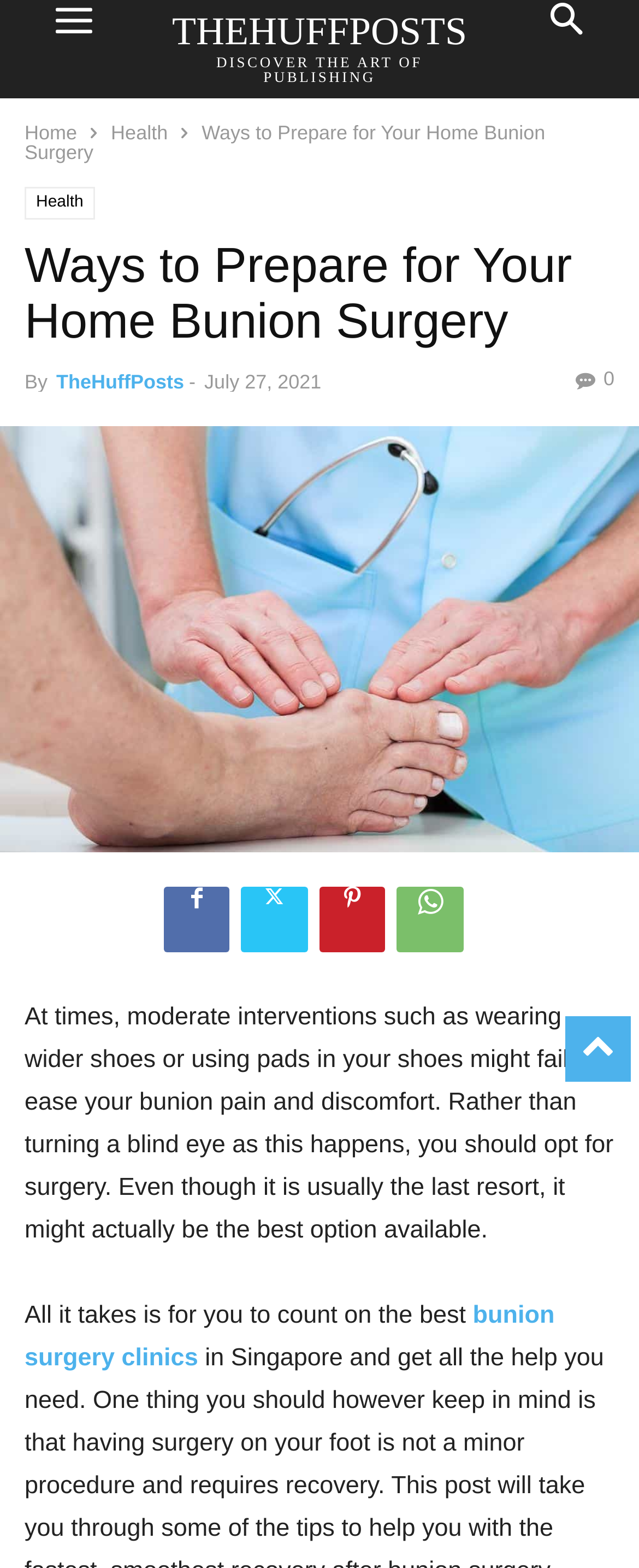Use a single word or phrase to answer the question:
What is the recommended action for bunion pain?

Opt for surgery